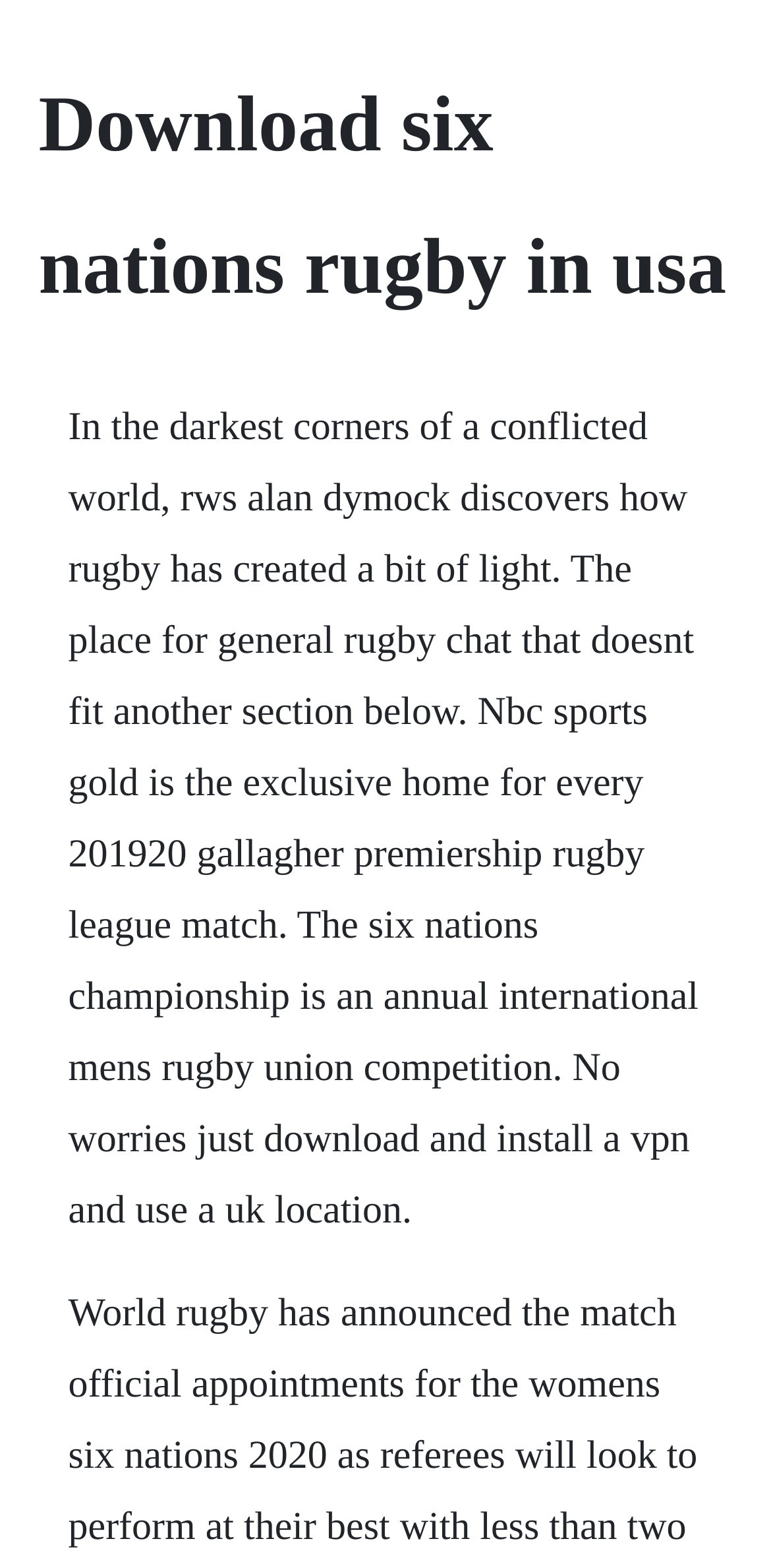Can you extract the headline from the webpage for me?

Download six nations rugby in usa